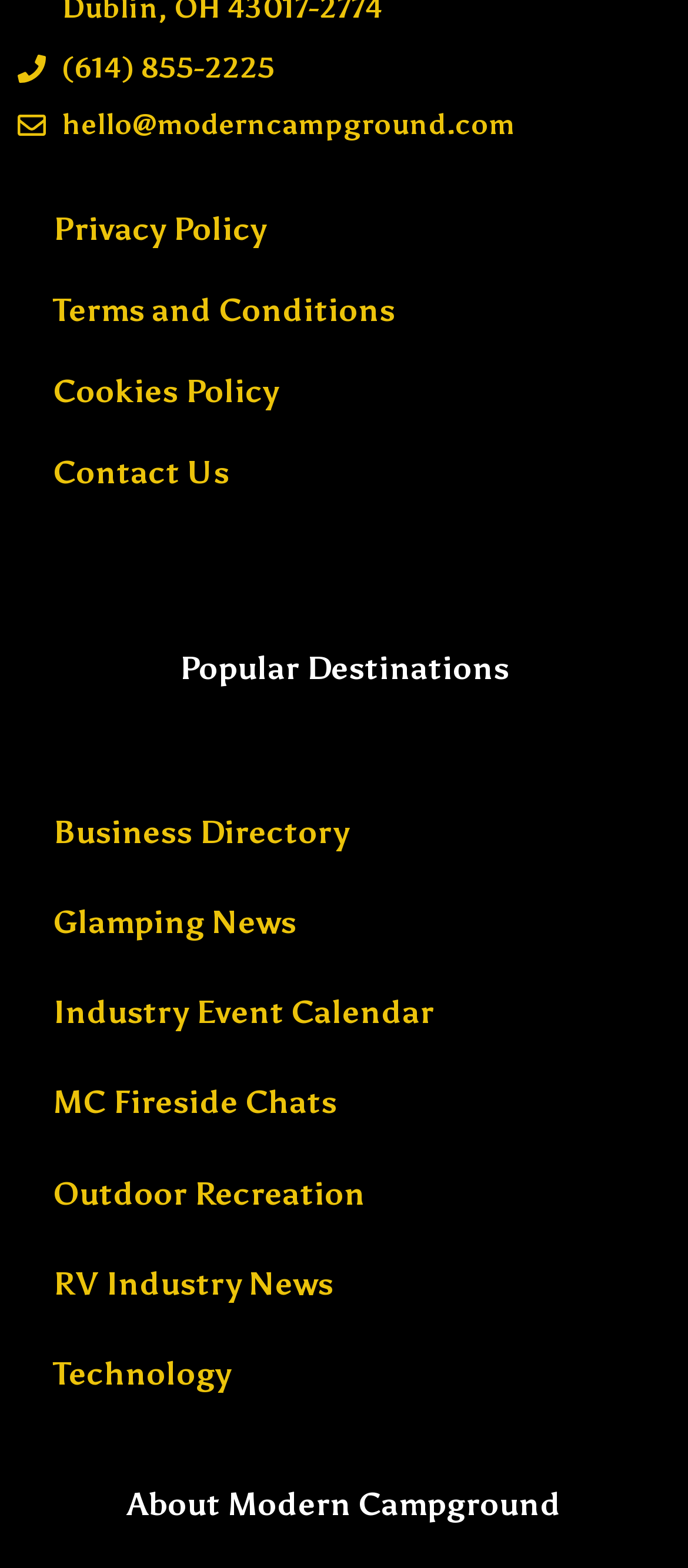Please determine the bounding box coordinates of the area that needs to be clicked to complete this task: 'View the Privacy Policy'. The coordinates must be four float numbers between 0 and 1, formatted as [left, top, right, bottom].

[0.026, 0.12, 0.974, 0.172]